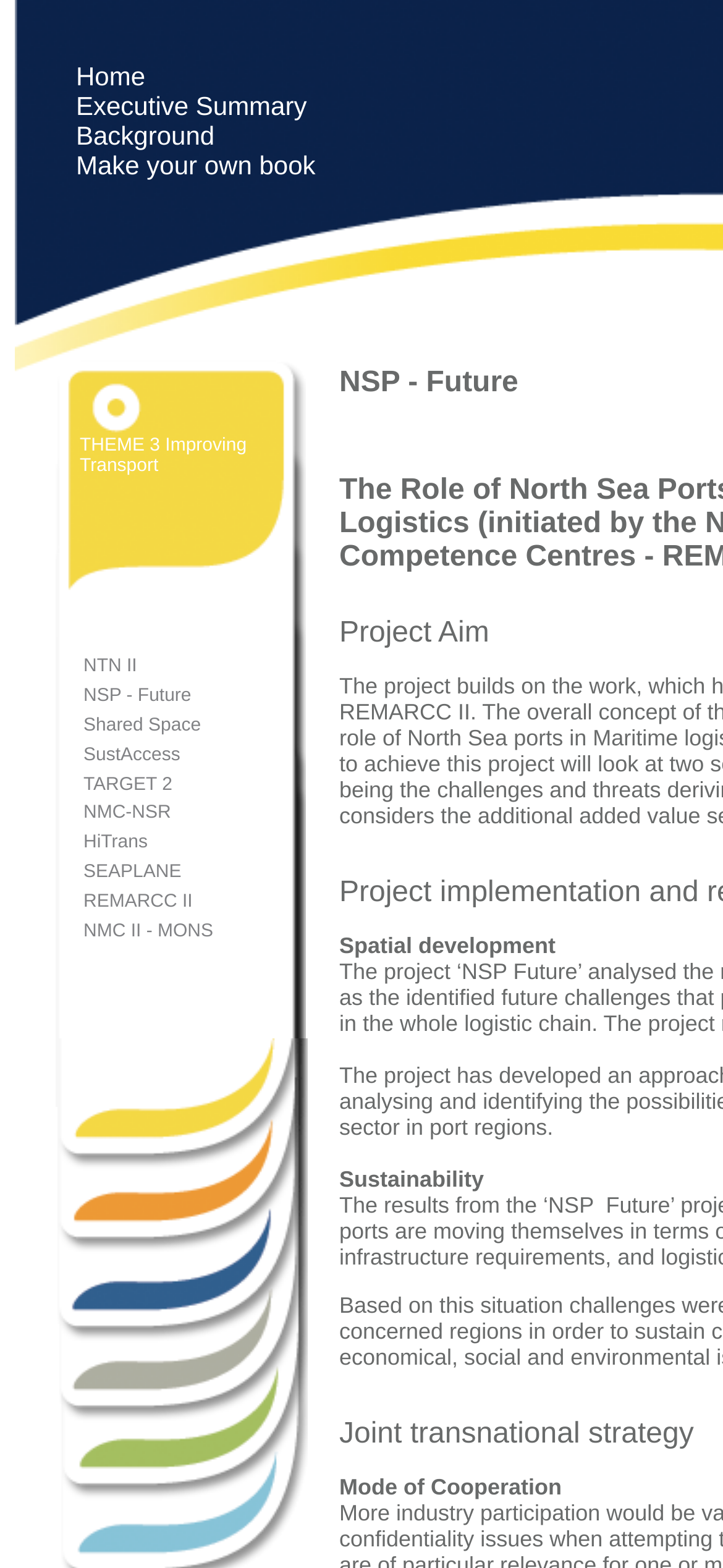Offer a thorough description of the webpage.

The webpage is about the Interreg IIIB North Sea Programme, a European Regional Development Fund (ERDF) initiative. At the top, there is a navigation menu with five links: "Home", "Executive Summary", "Background", and "Make your own book". 

Below the navigation menu, there is a table with nine rows, each containing a link to a specific theme or project, such as "THEME 3 Improving Transport", "NTN II", "NSP - Future", and others. These links are aligned to the left and are stacked vertically.

To the right of the table, there are four paragraphs of text. The first paragraph is about "Spatial development", the second is about "Sustainability", the third is about "Joint transnational strategy", and the fourth is about "Mode of Cooperation". These paragraphs are positioned below the navigation menu and to the right of the table.

Overall, the webpage appears to be a portal for accessing information about various projects and themes related to the Interreg IIIB North Sea Programme.